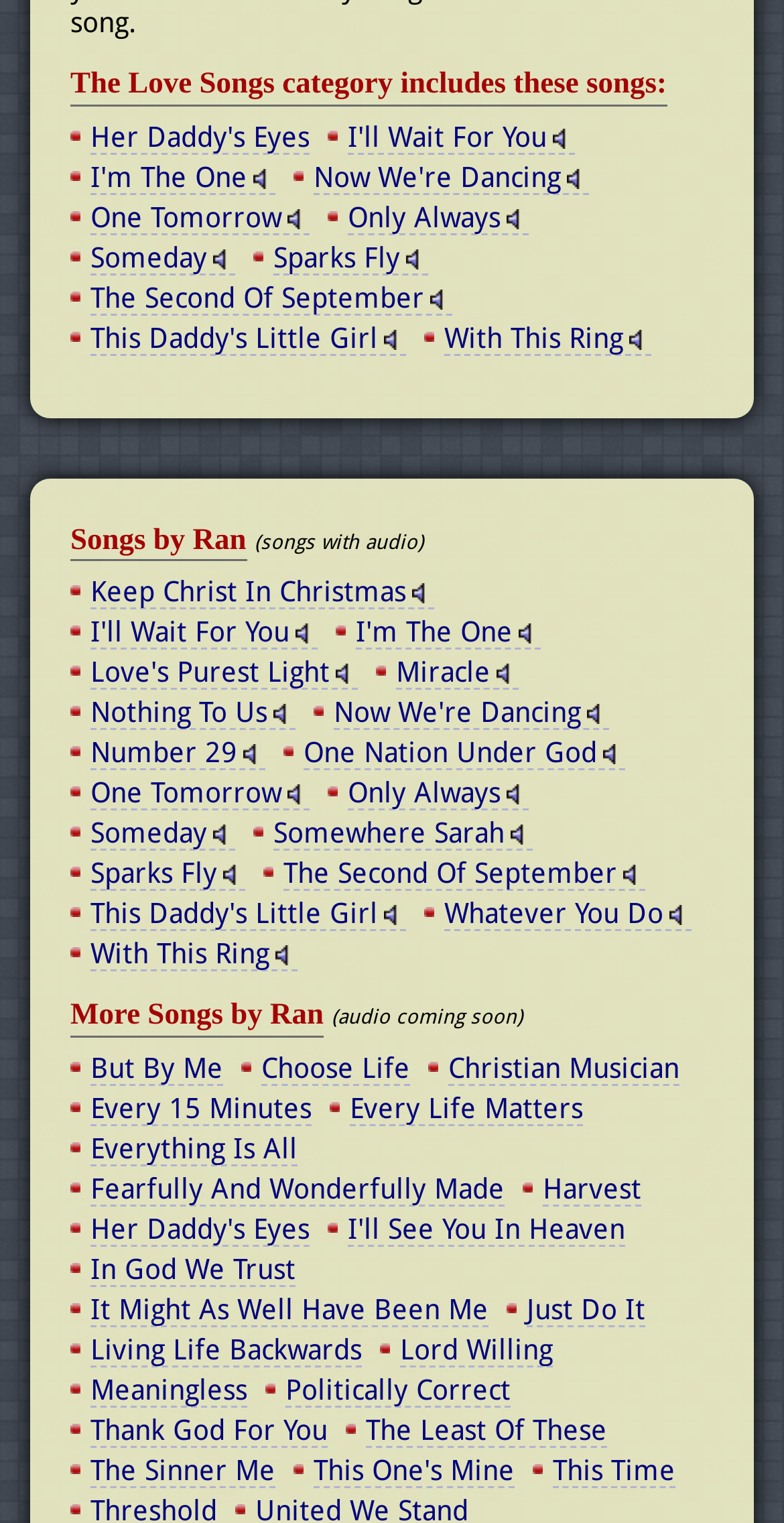Please give a succinct answer using a single word or phrase:
What is the title of the first song listed under 'More Songs by Ran'?

But By Me